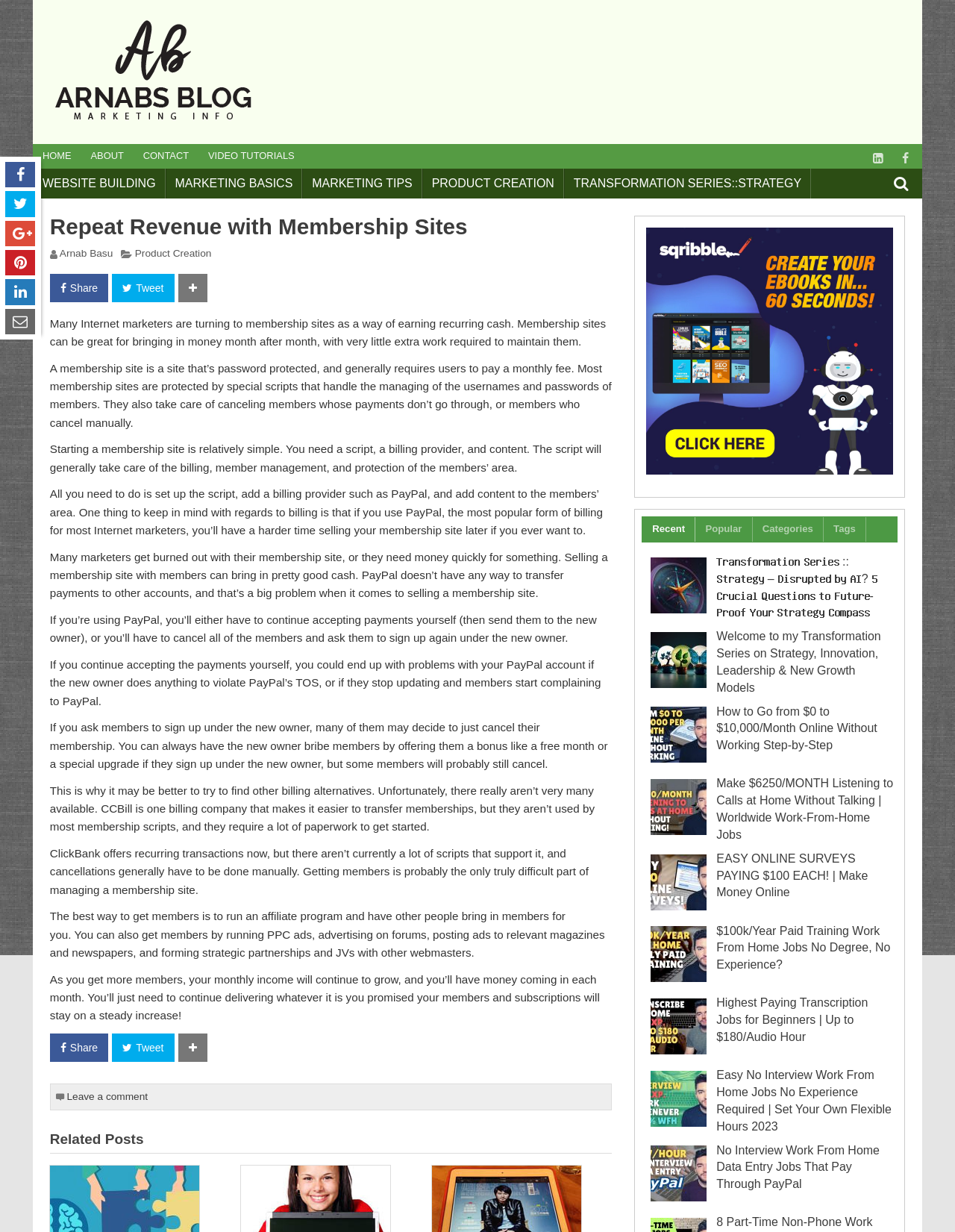Identify the bounding box coordinates of the HTML element based on this description: "parent_node: ShareTweet".

[0.186, 0.222, 0.217, 0.245]